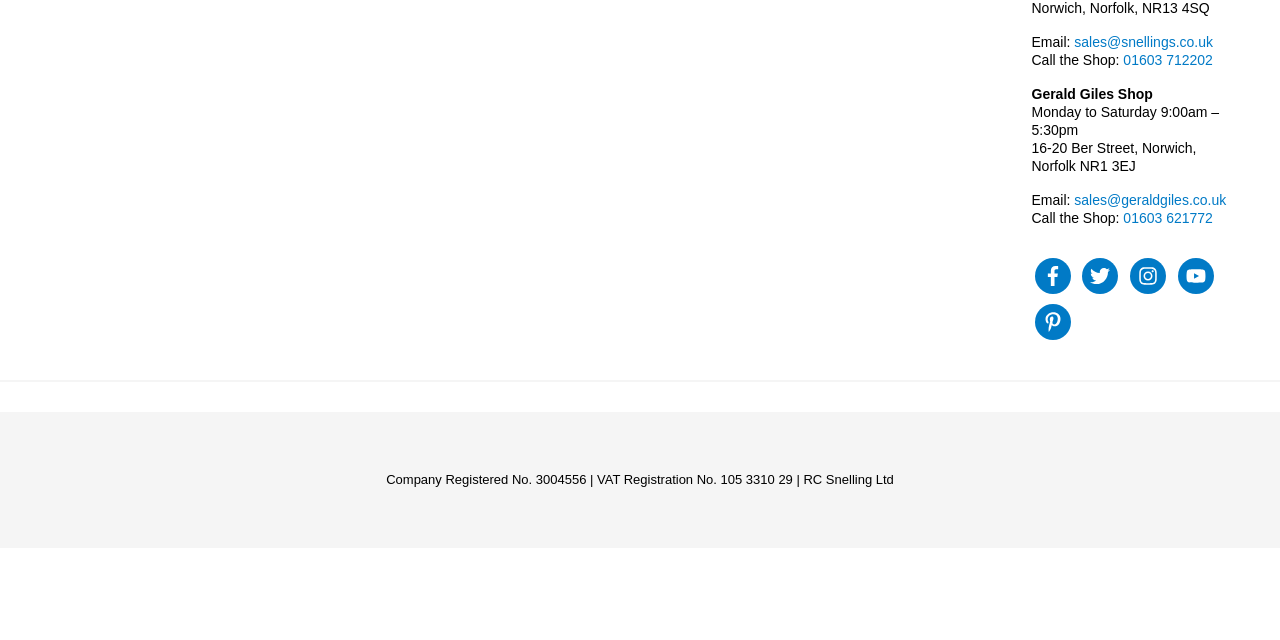Please determine the bounding box coordinates, formatted as (top-left x, top-left y, bottom-right x, bottom-right y), with all values as floating point numbers between 0 and 1. Identify the bounding box of the region described as: instagram

[0.881, 0.403, 0.915, 0.459]